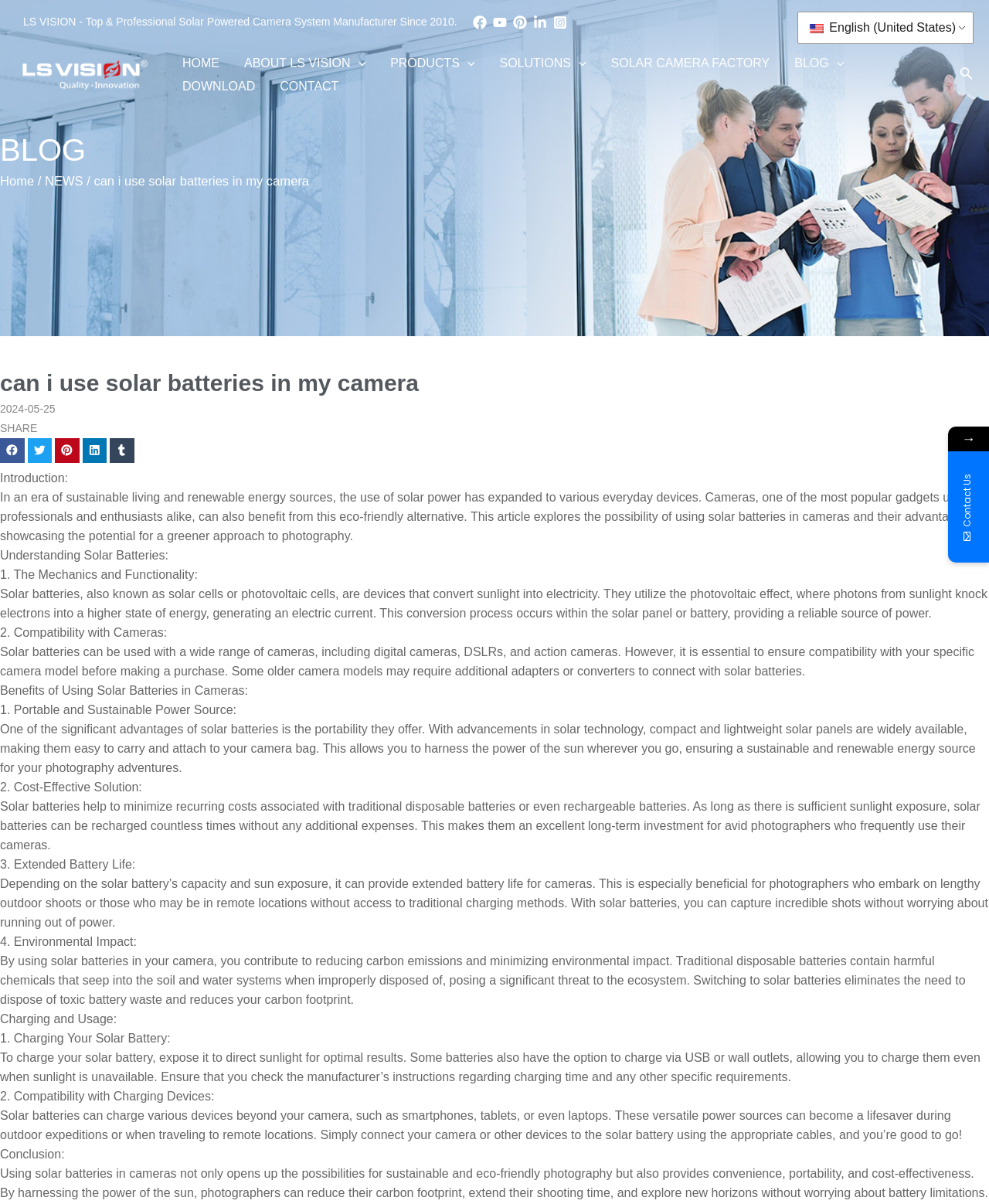Show me the bounding box coordinates of the clickable region to achieve the task as per the instruction: "Go to the HOME page".

[0.172, 0.043, 0.234, 0.062]